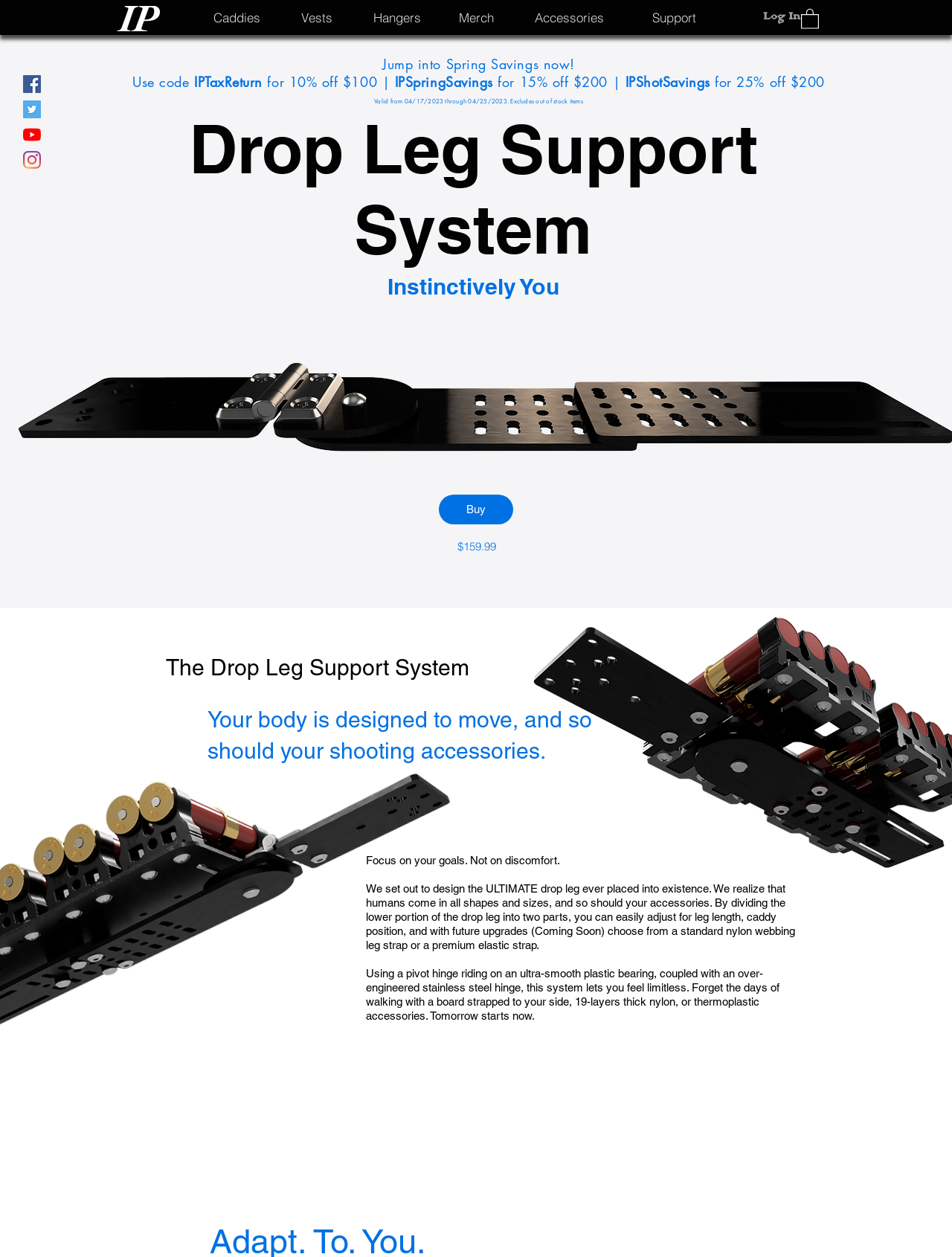Please respond to the question using a single word or phrase:
What is the price of the Drop Leg Support System?

$159.99